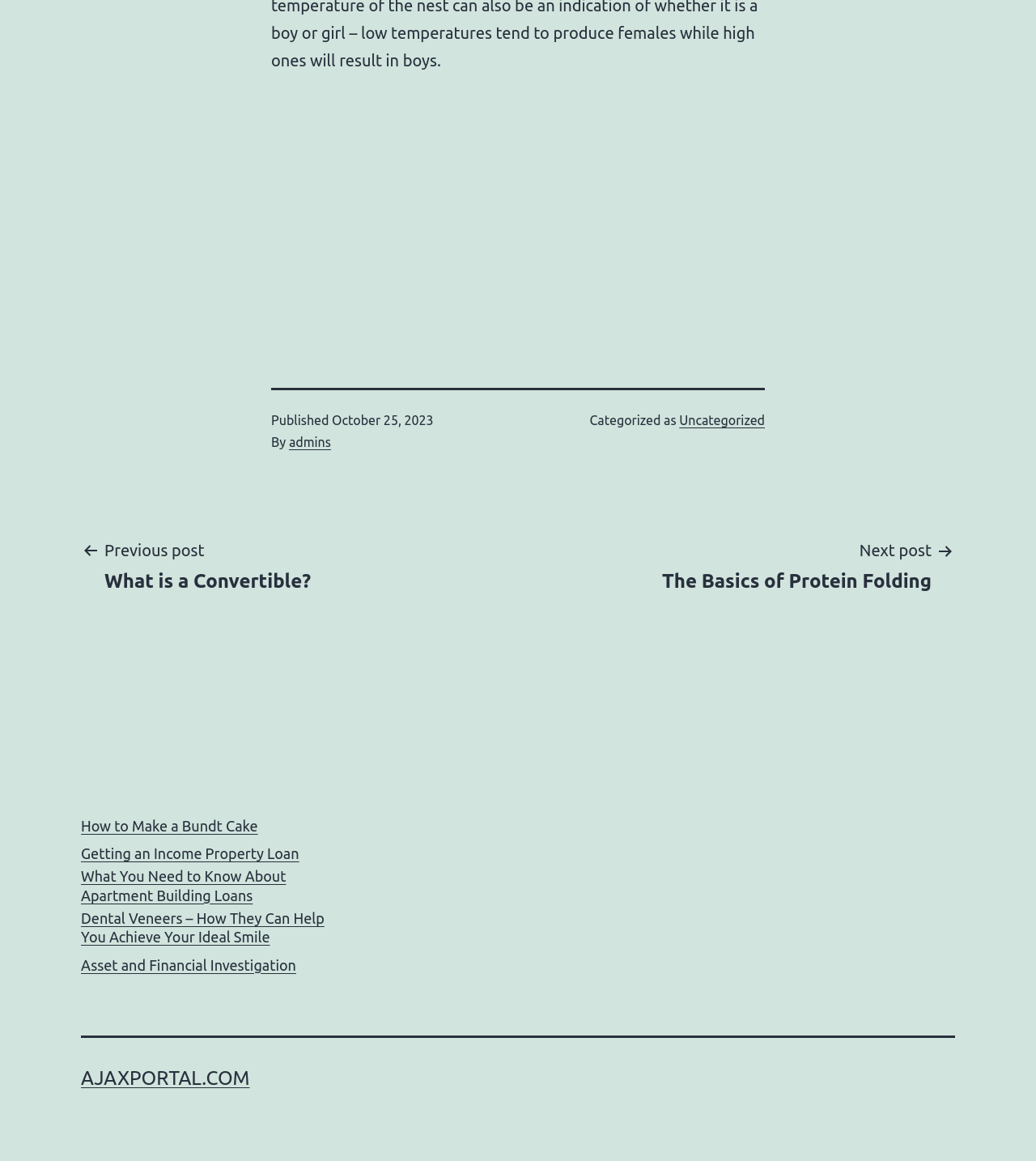What is the previous post?
Based on the screenshot, give a detailed explanation to answer the question.

I found the previous post by looking at the post navigation section, where it says 'Previous post' followed by a link 'What is a Convertible?'.